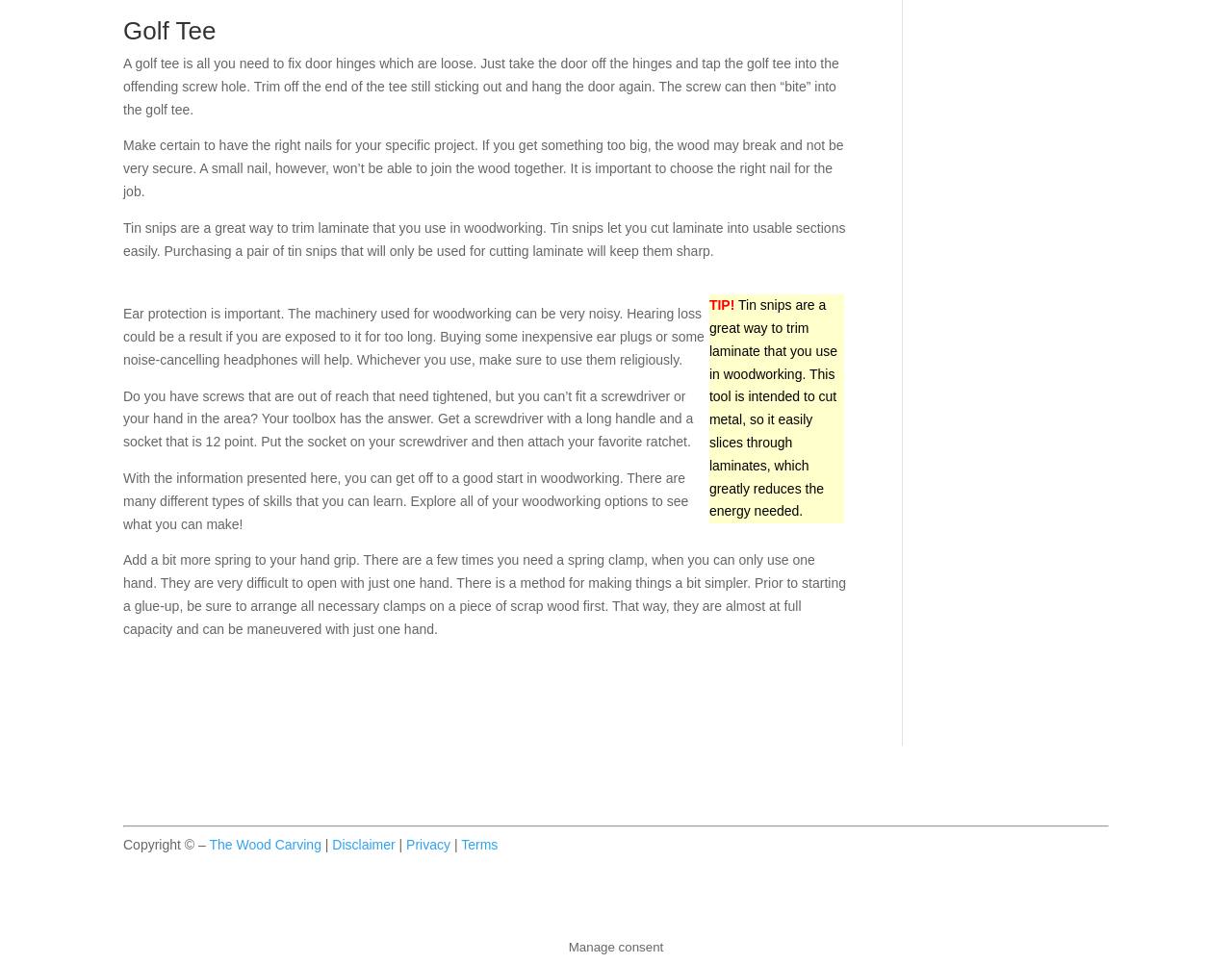Provide your answer to the question using just one word or phrase: What tool is recommended for trimming laminate?

tin snips